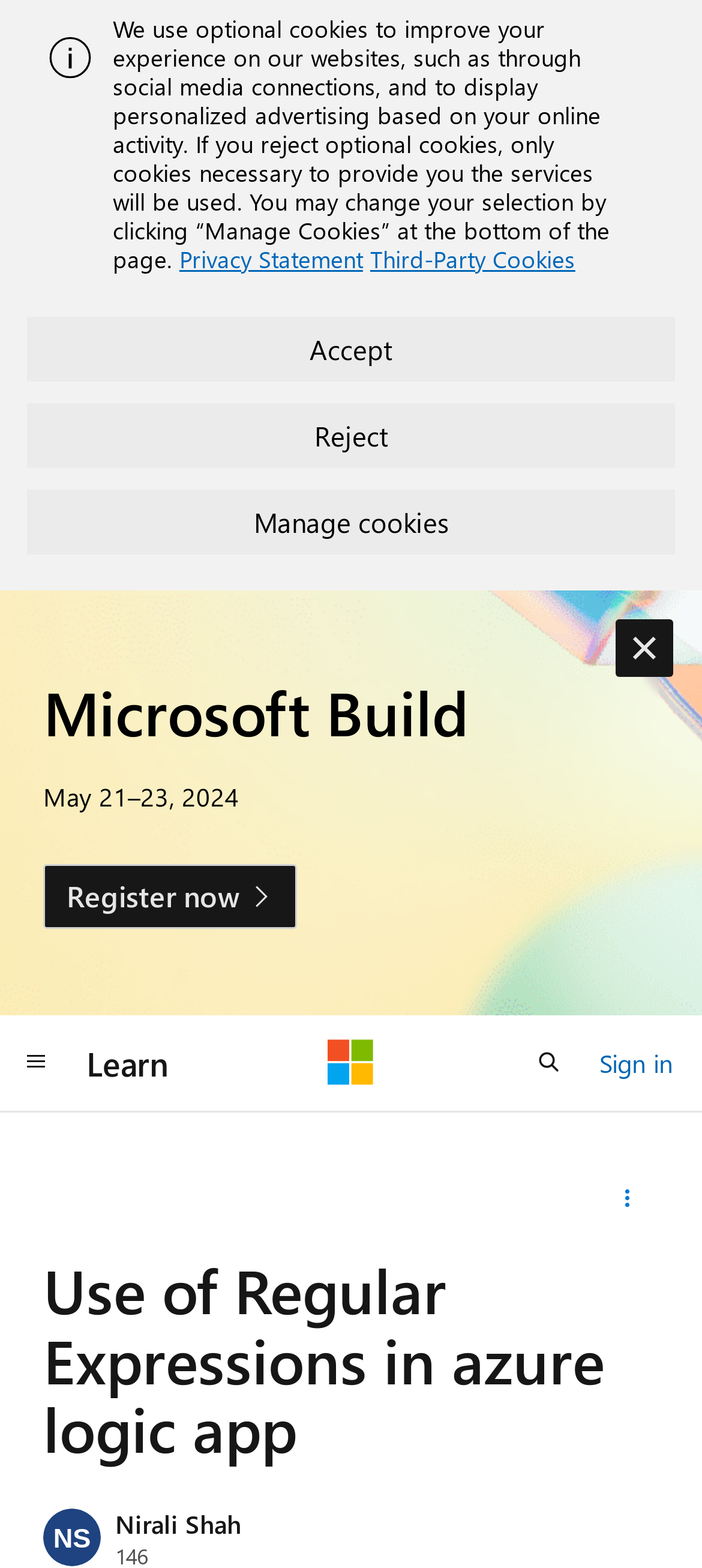Determine the bounding box coordinates of the clickable region to carry out the instruction: "make a reservation".

None